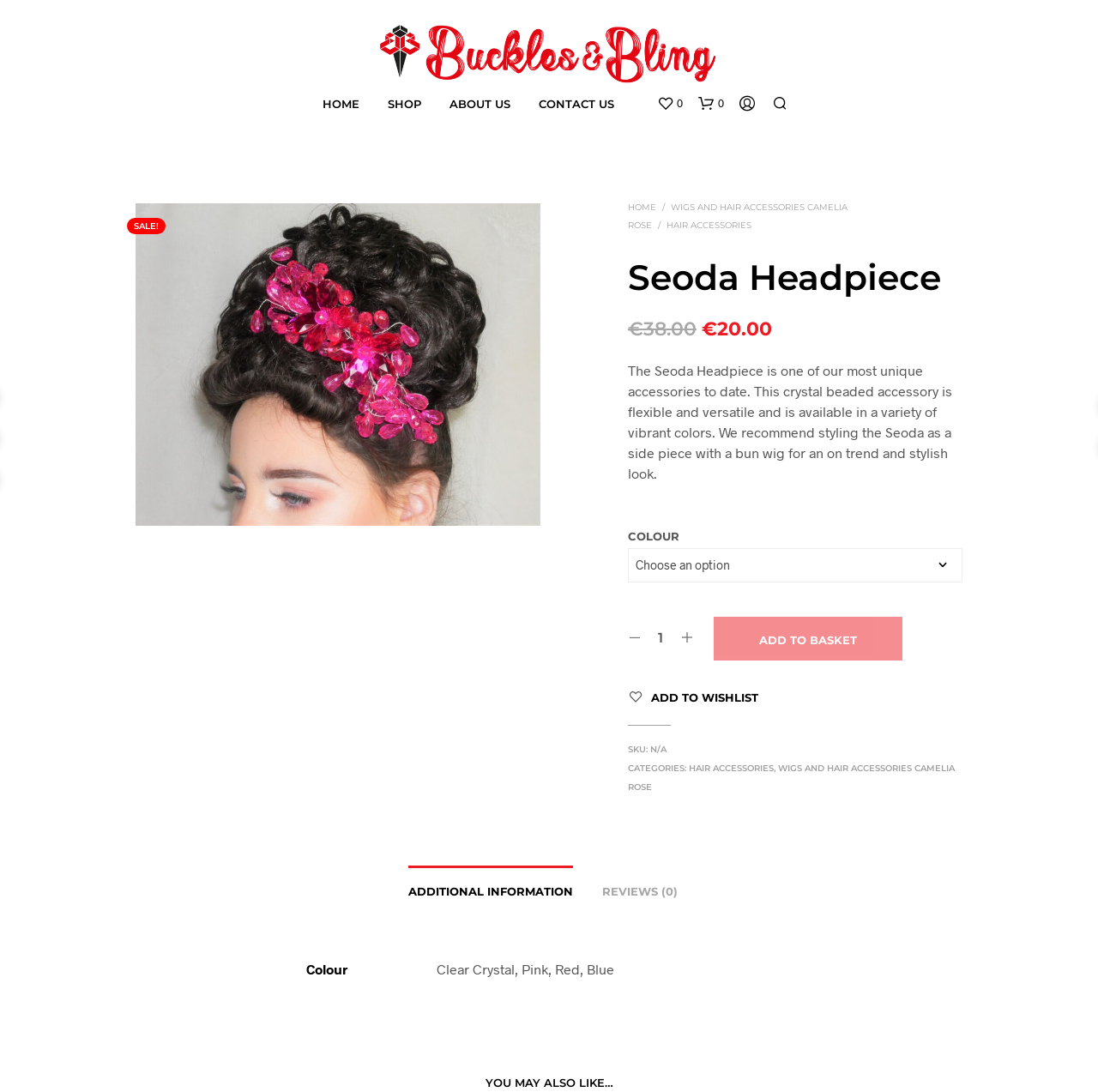Determine the bounding box coordinates of the section to be clicked to follow the instruction: "Click the 'ADD TO BASKET' button". The coordinates should be given as four float numbers between 0 and 1, formatted as [left, top, right, bottom].

[0.65, 0.565, 0.822, 0.605]